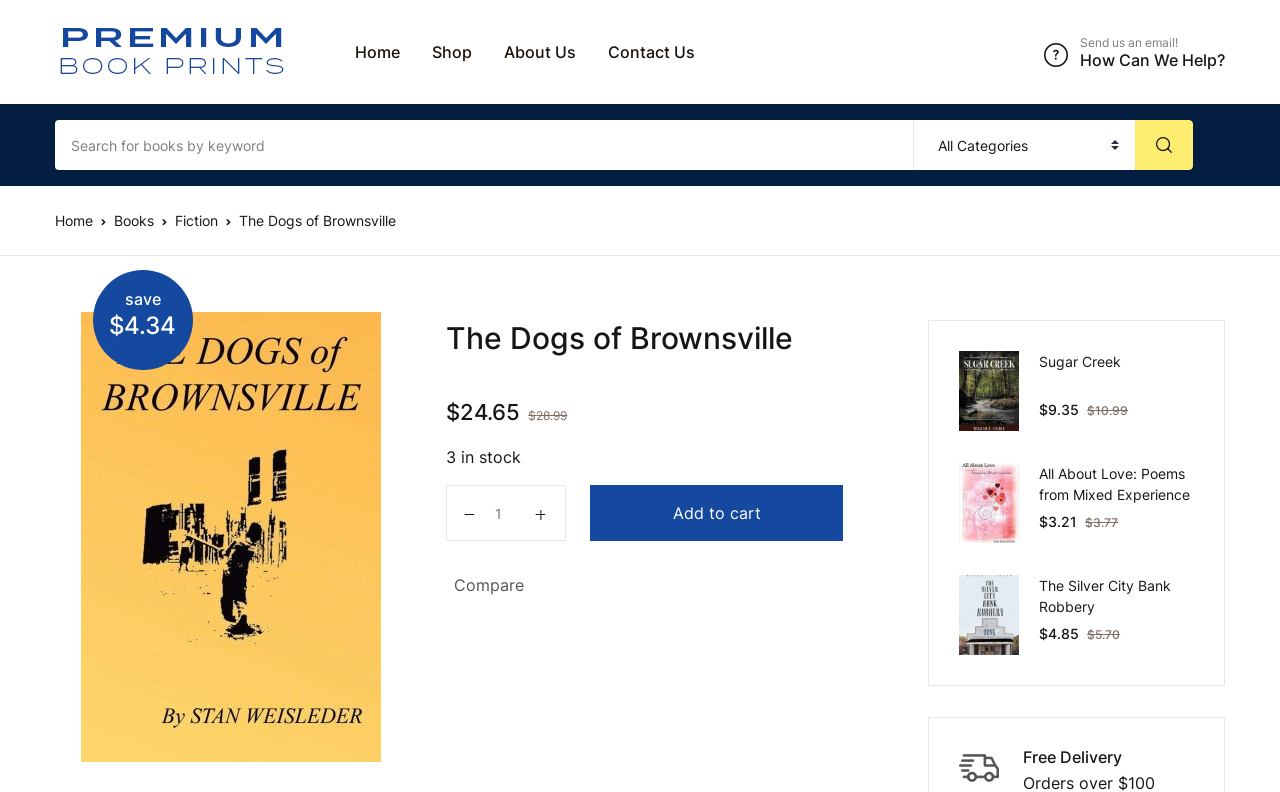Locate the bounding box coordinates of the element that needs to be clicked to carry out the instruction: "Click on the 'Home' link". The coordinates should be given as four float numbers ranging from 0 to 1, i.e., [left, top, right, bottom].

[0.277, 0.03, 0.312, 0.101]